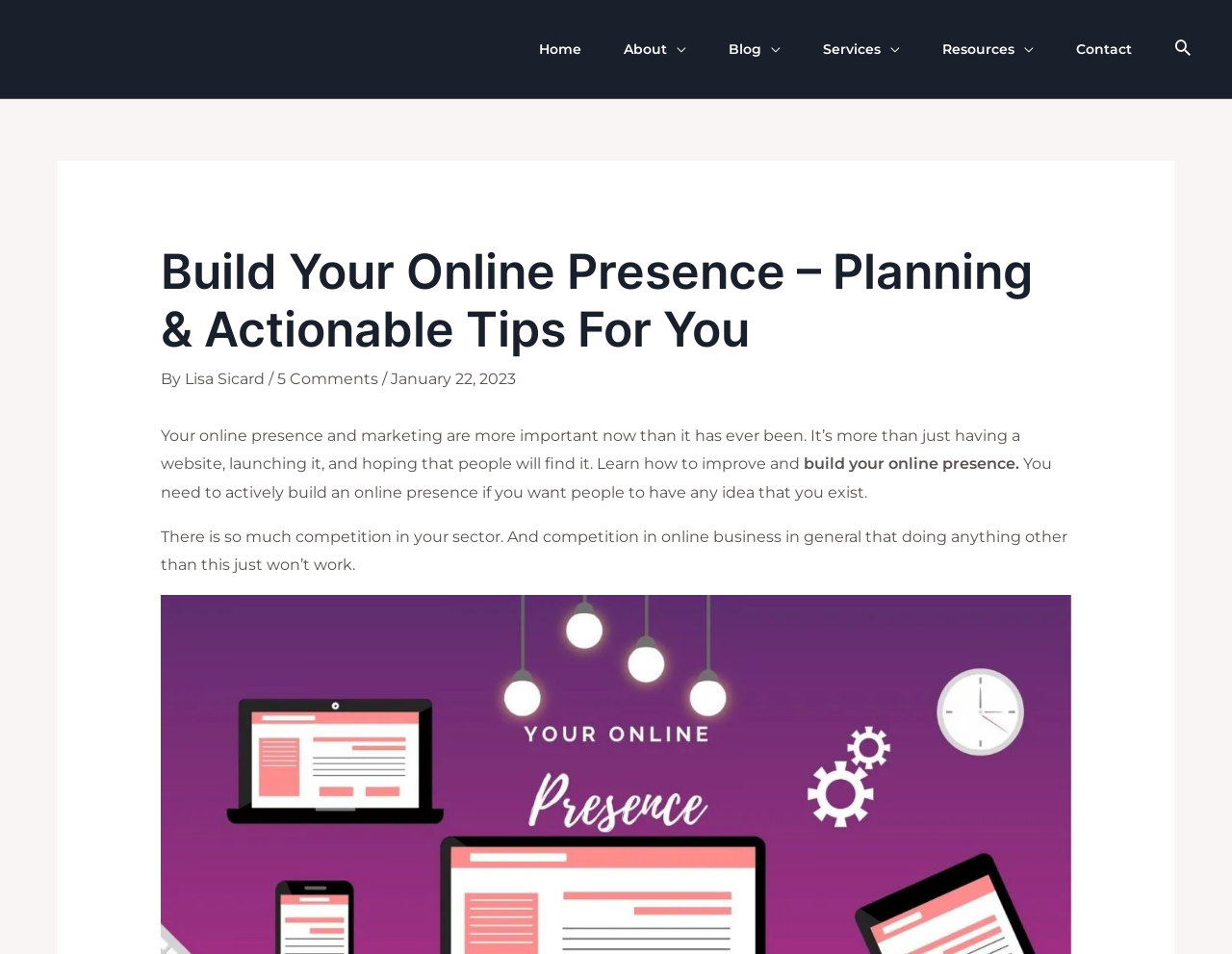Using the information shown in the image, answer the question with as much detail as possible: What is the location of the search icon?

The search icon is located at the 'top right' of the webpage because the link with the text 'Search icon link' has a bounding box coordinate of [0.952, 0.038, 0.969, 0.065], which indicates that it is located at the top right corner of the webpage.